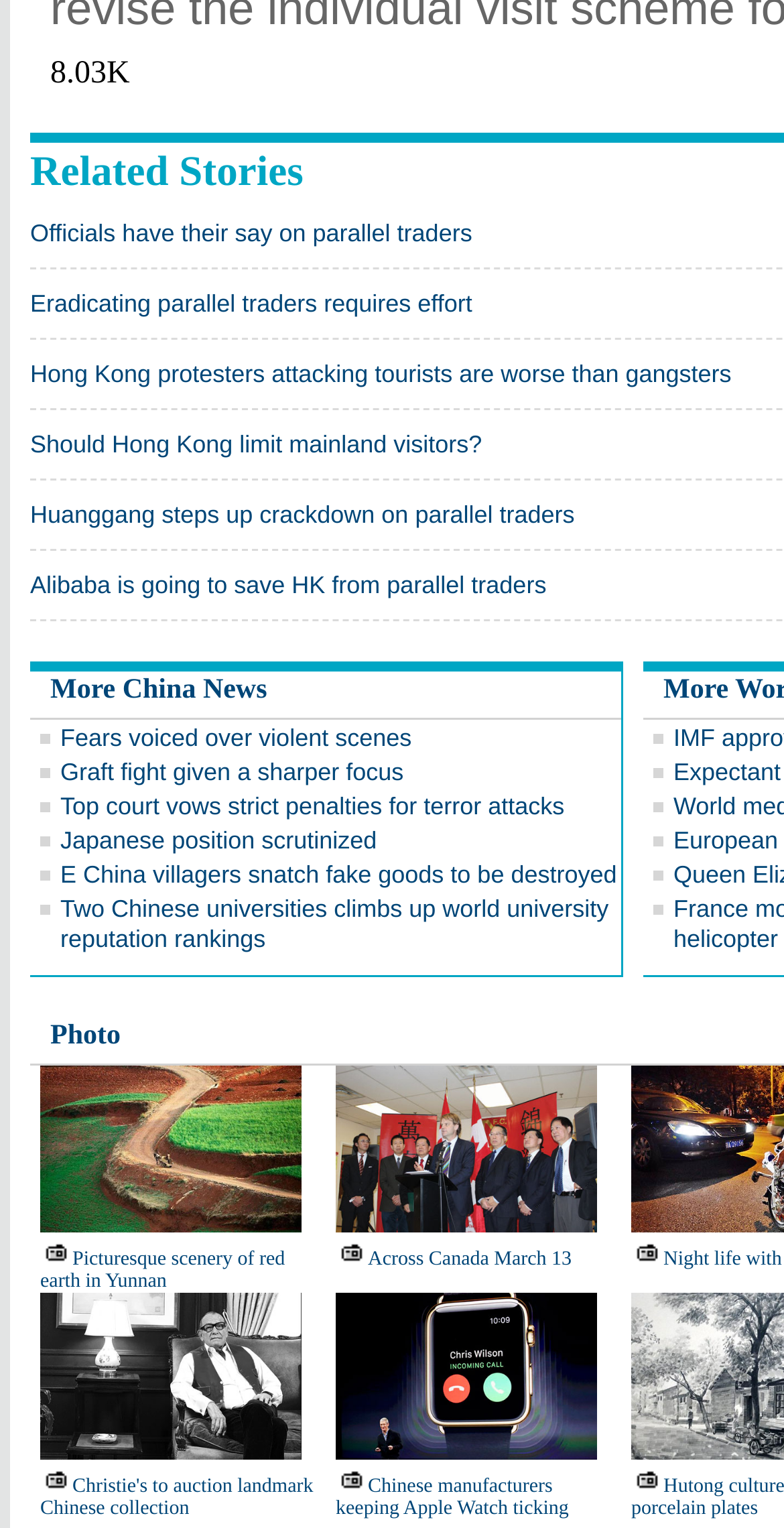Can you pinpoint the bounding box coordinates for the clickable element required for this instruction: "Read 'Officials have their say on parallel traders'"? The coordinates should be four float numbers between 0 and 1, i.e., [left, top, right, bottom].

[0.038, 0.144, 0.602, 0.162]